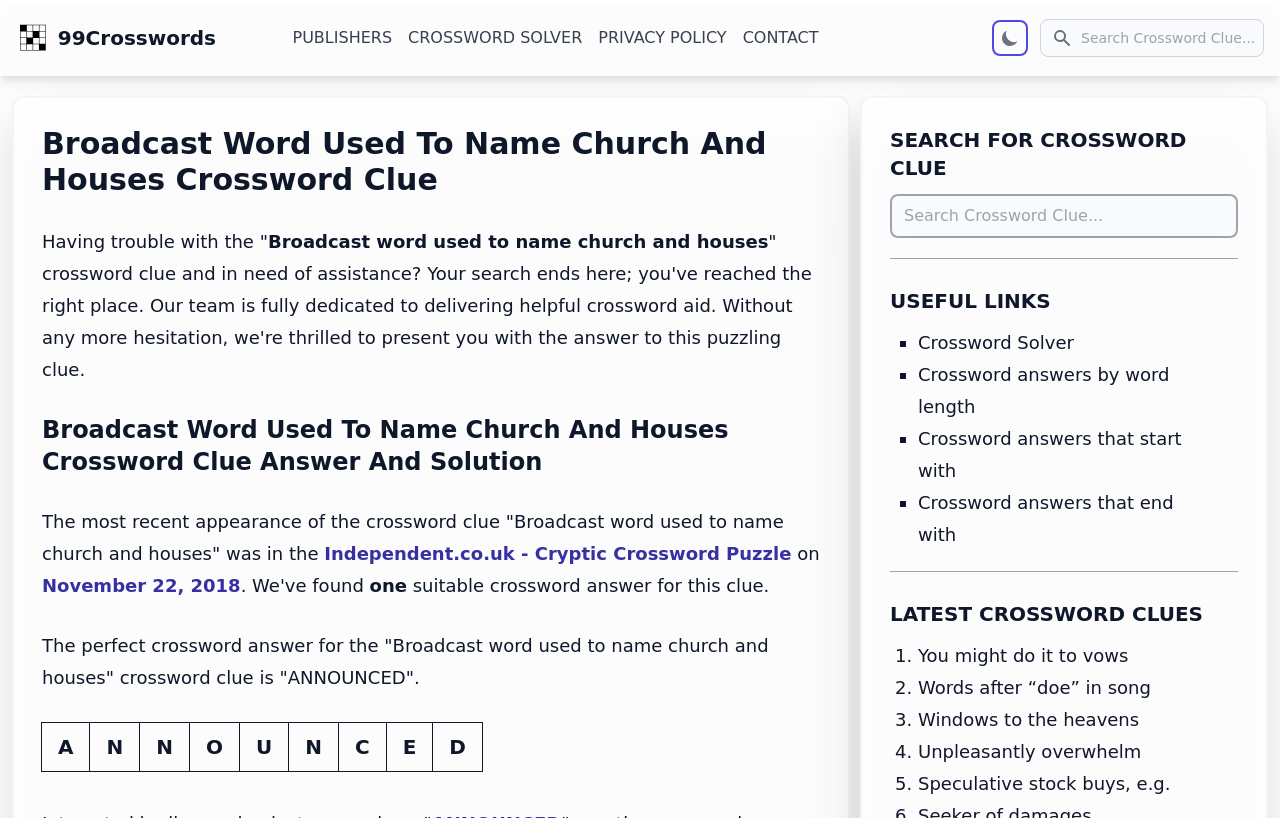Bounding box coordinates are specified in the format (top-left x, top-left y, bottom-right x, bottom-right y). All values are floating point numbers bounded between 0 and 1. Please provide the bounding box coordinate of the region this sentence describes: November 22, 2018

[0.033, 0.703, 0.188, 0.729]